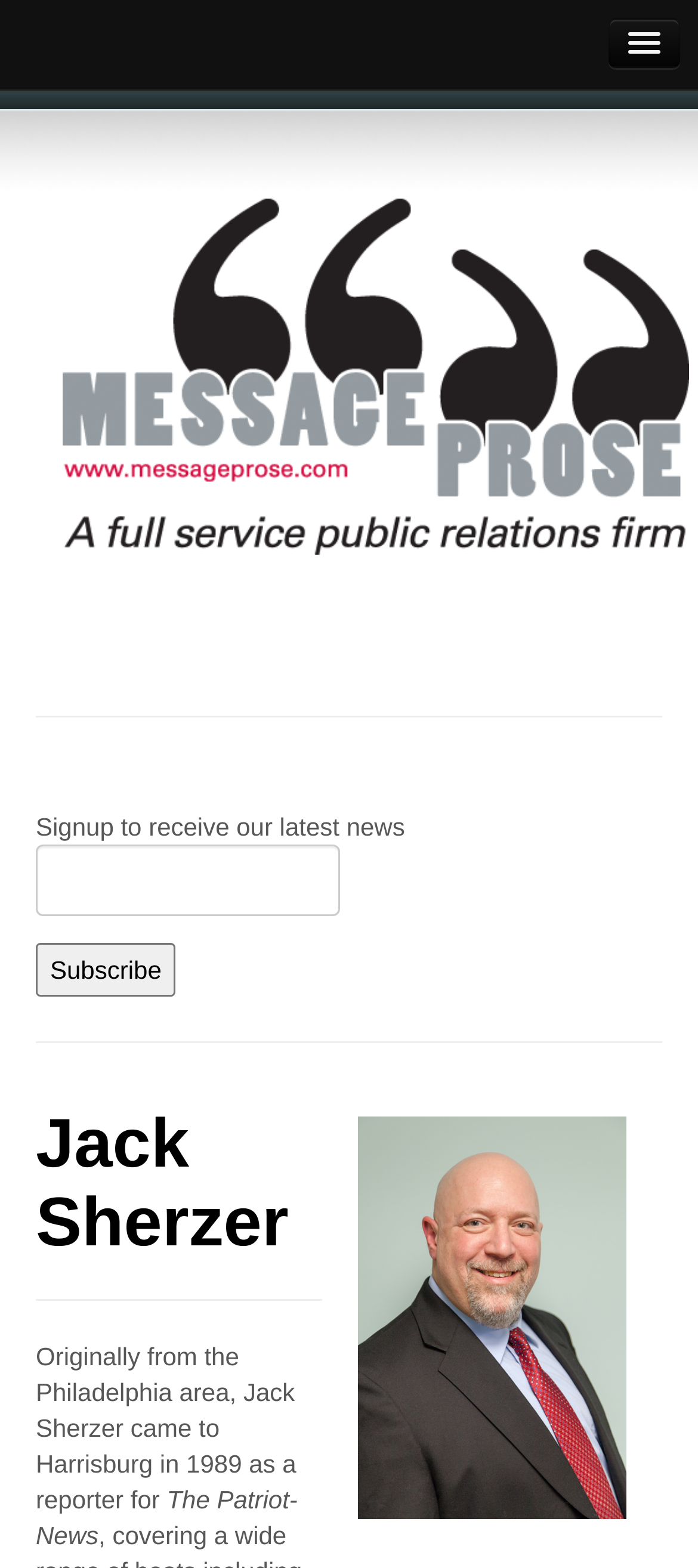Please locate the clickable area by providing the bounding box coordinates to follow this instruction: "View Jack Sherzer's profile".

[0.513, 0.712, 0.897, 0.969]